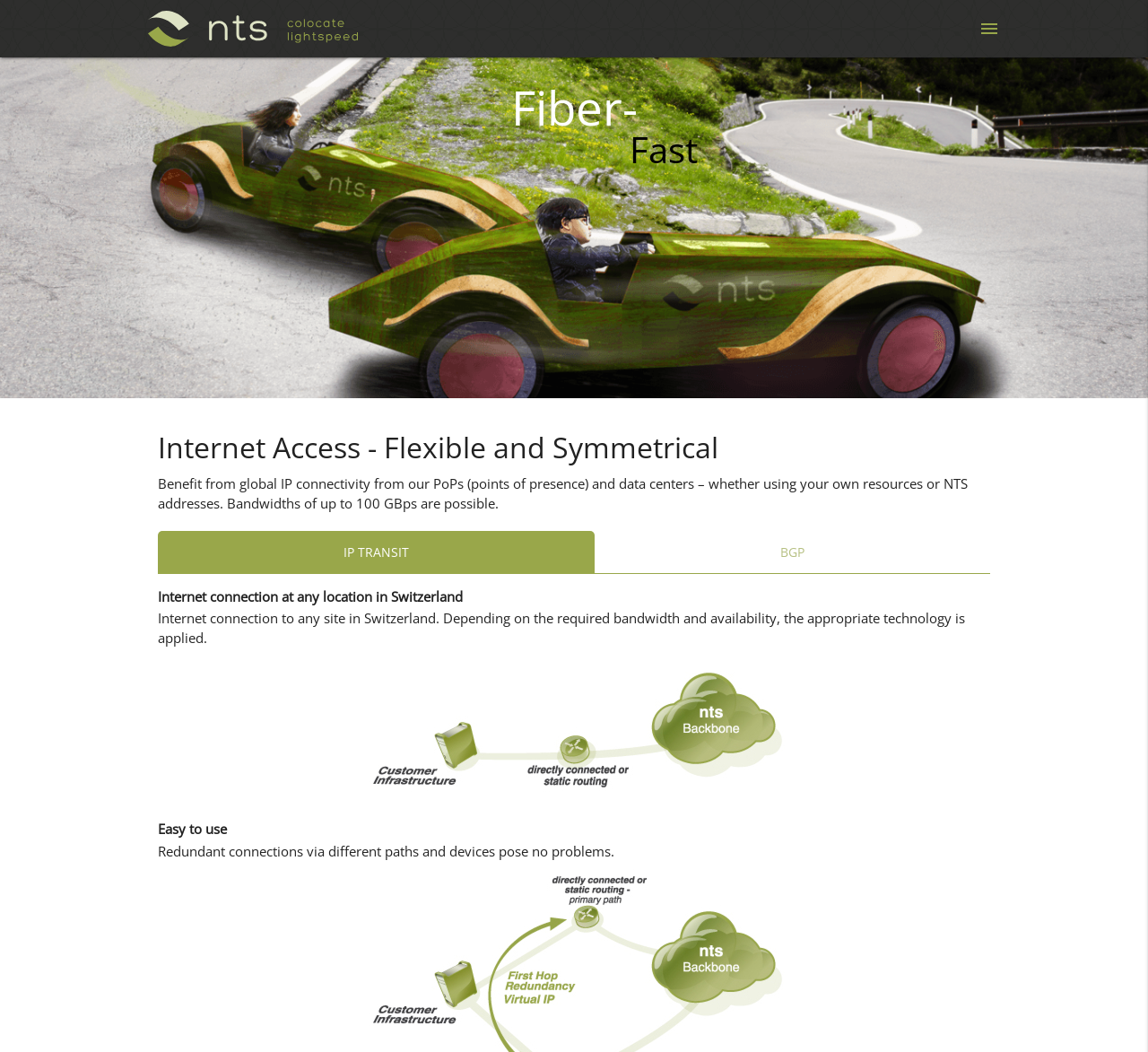What is the name of the logo on the webpage?
Your answer should be a single word or phrase derived from the screenshot.

NTS Logo